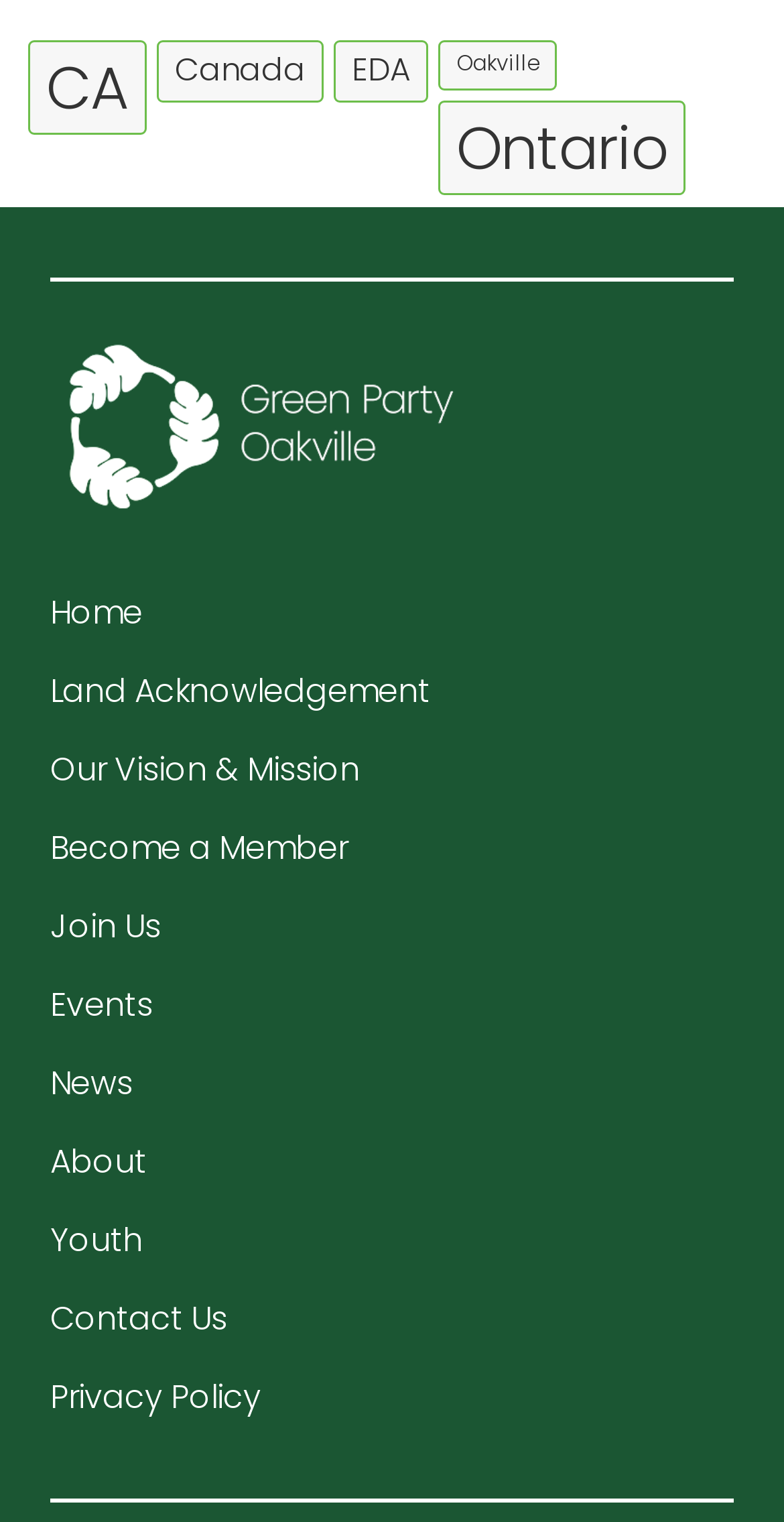What is the region with the most items?
Use the screenshot to answer the question with a single word or phrase.

Ontario